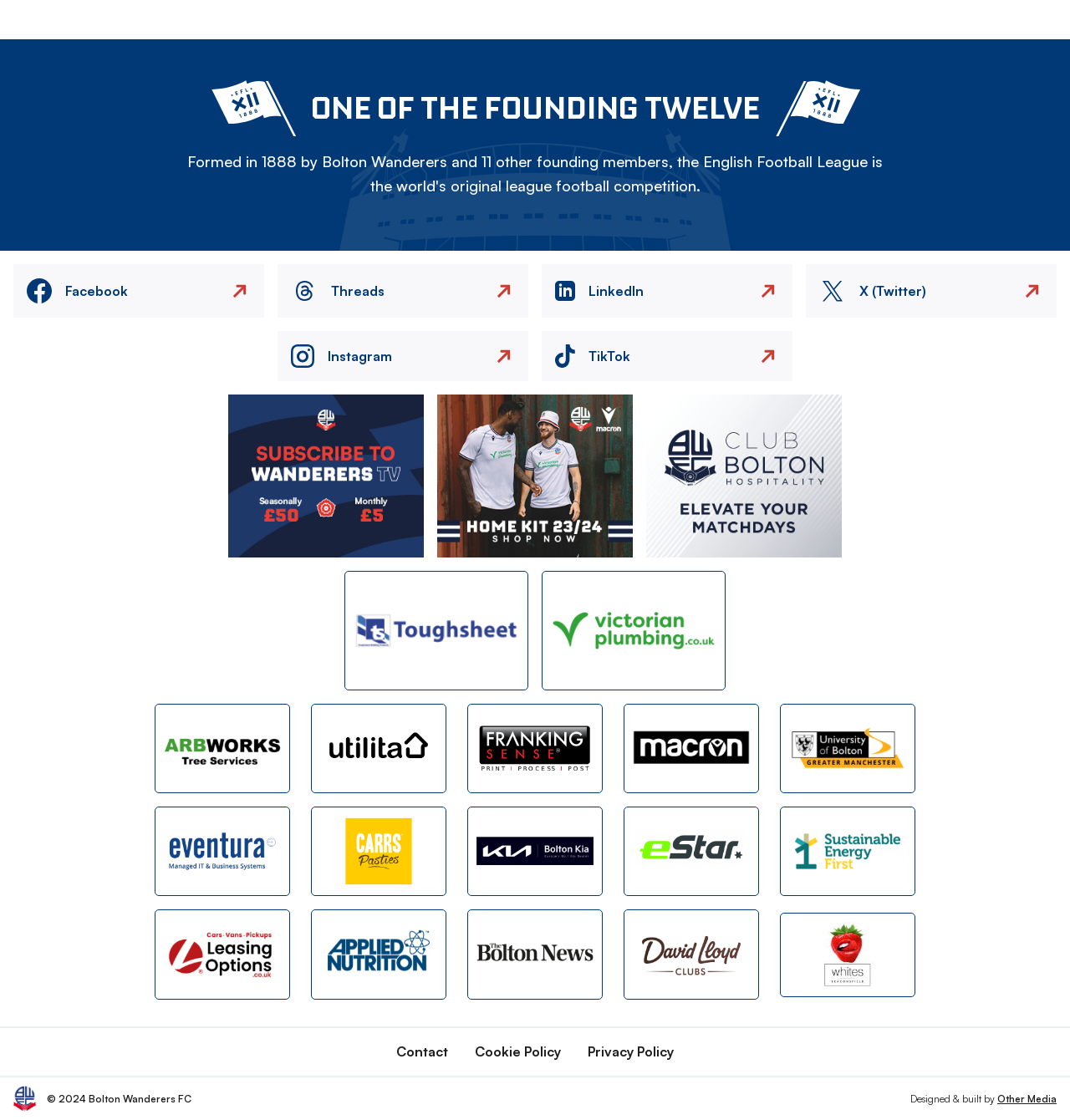Answer this question in one word or a short phrase: How many social media links are there?

4